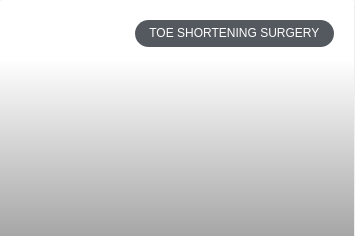What is the background color of the title?
Answer the question with a single word or phrase, referring to the image.

White